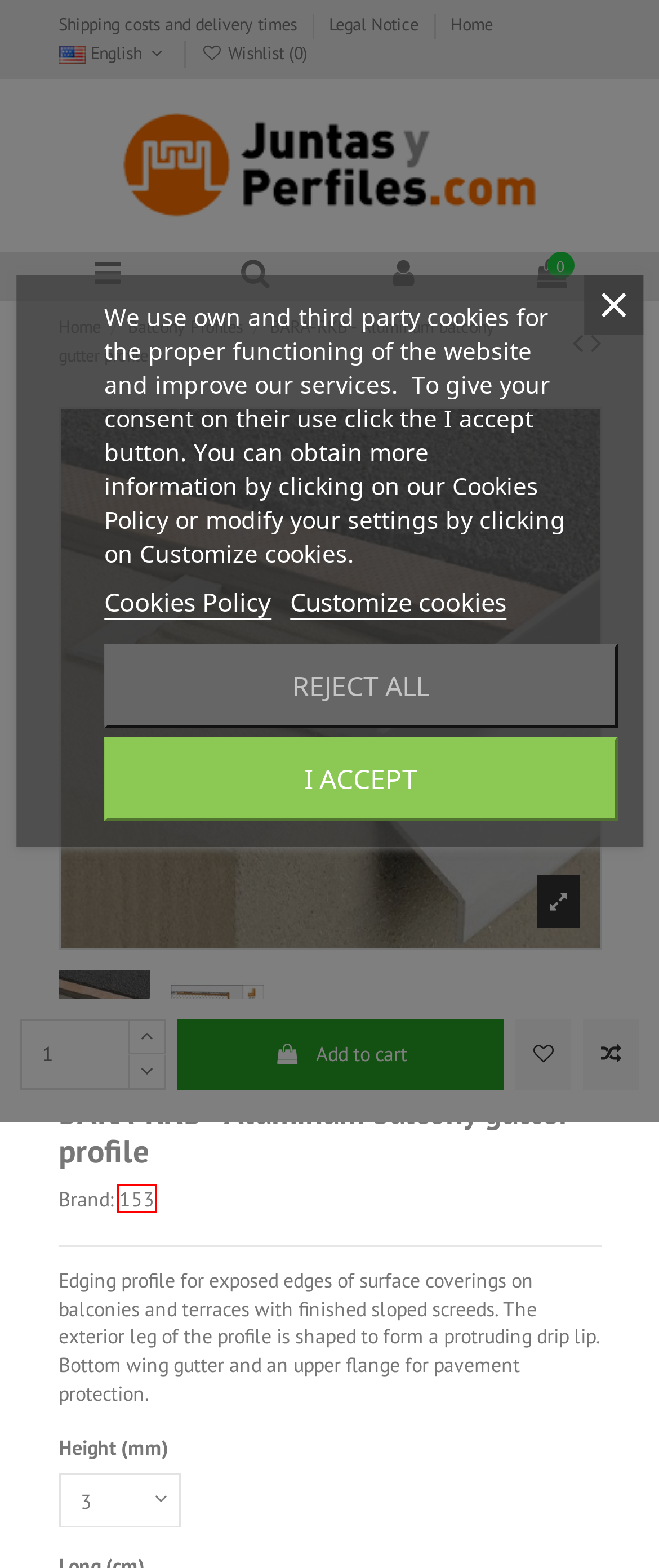You have received a screenshot of a webpage with a red bounding box indicating a UI element. Please determine the most fitting webpage description that matches the new webpage after clicking on the indicated element. The choices are:
A. Waterproof 0.1 mm lap band for KERDI foil - KERDI-KEBA
B. 153
C. Shipping costs and delivery times
D. Authentication
E. Gutter profile for balconies and terraces BARA-RTKE
F. Balcony, edging, drip lip and skirting profile
G. Cookies policy
H. Specialists in seals and profiles

B